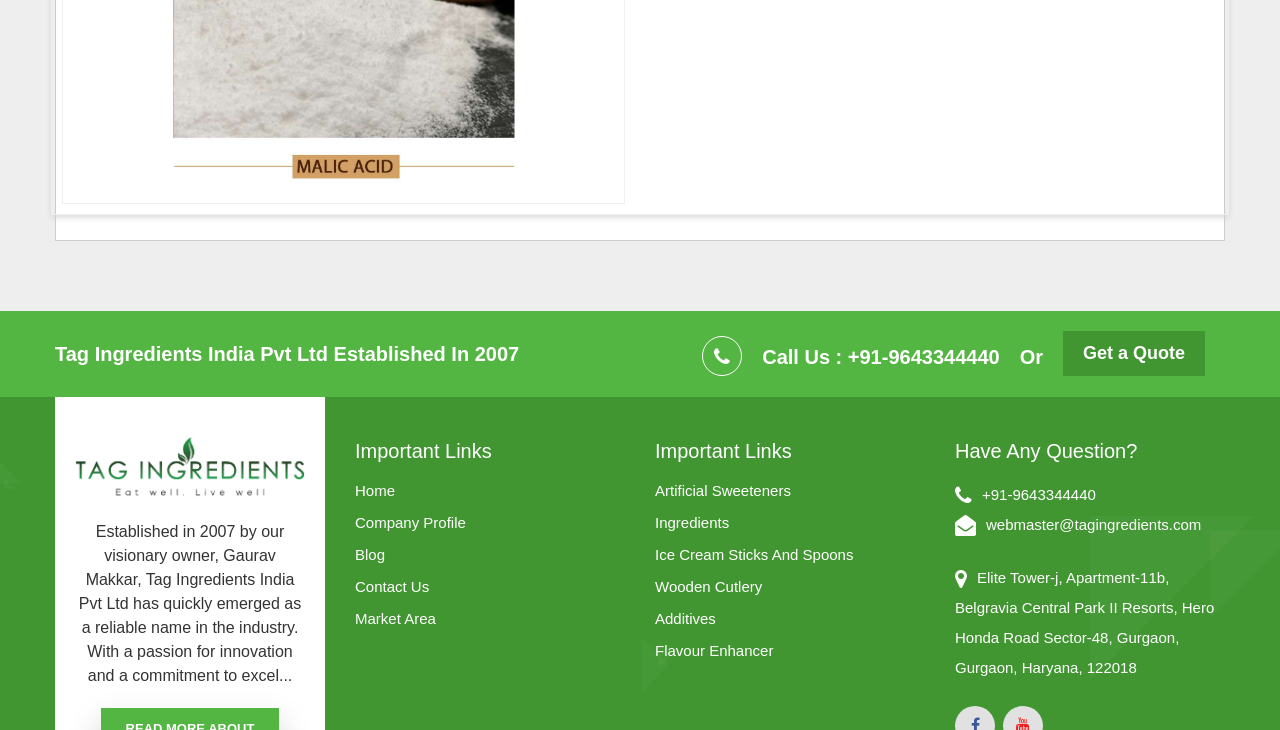Find and provide the bounding box coordinates for the UI element described here: "Call Us : +91-9643344440". The coordinates should be given as four float numbers between 0 and 1: [left, top, right, bottom].

[0.549, 0.453, 0.781, 0.514]